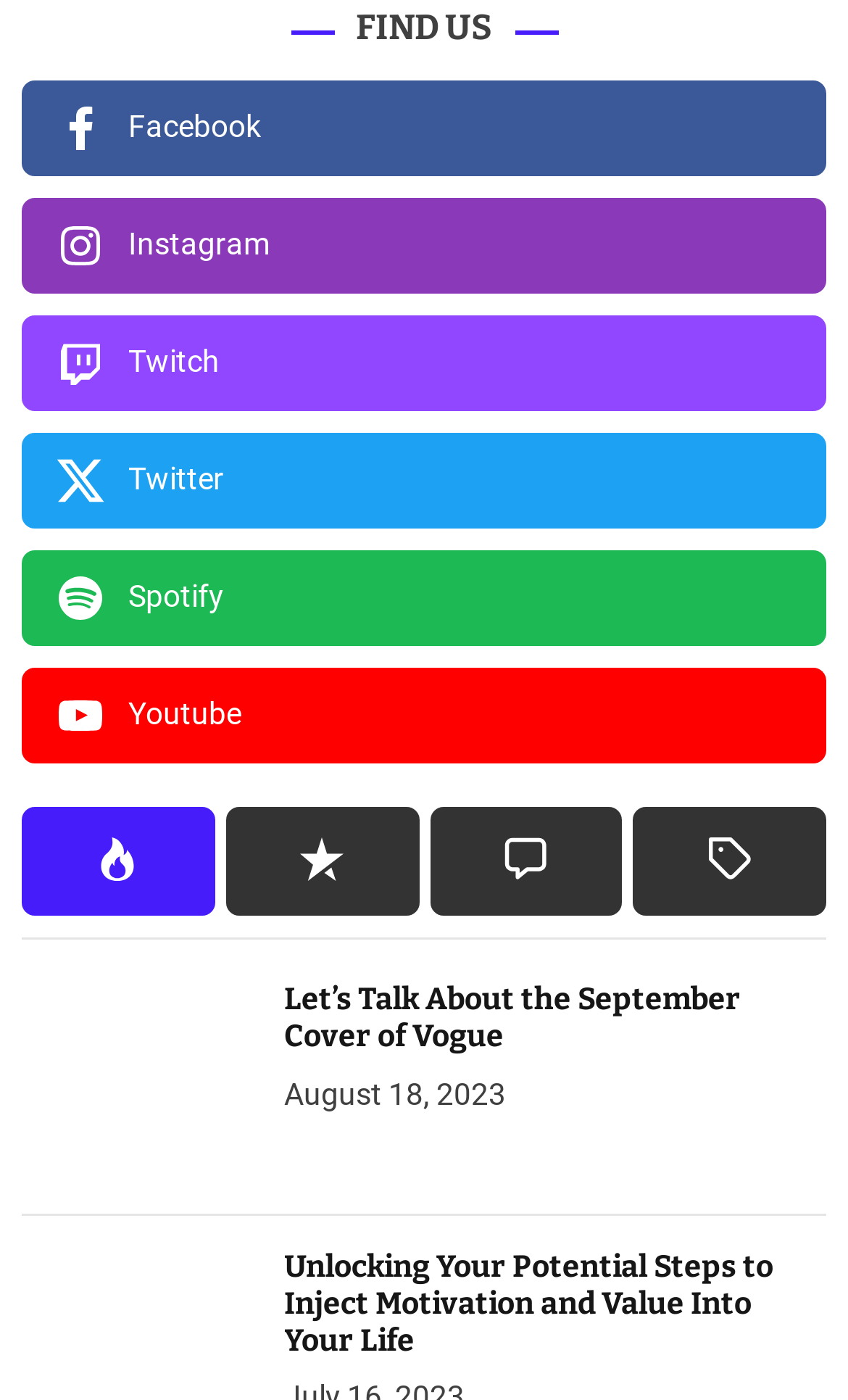Provide the bounding box coordinates of the UI element that matches the description: "Youtube".

[0.026, 0.477, 0.974, 0.545]